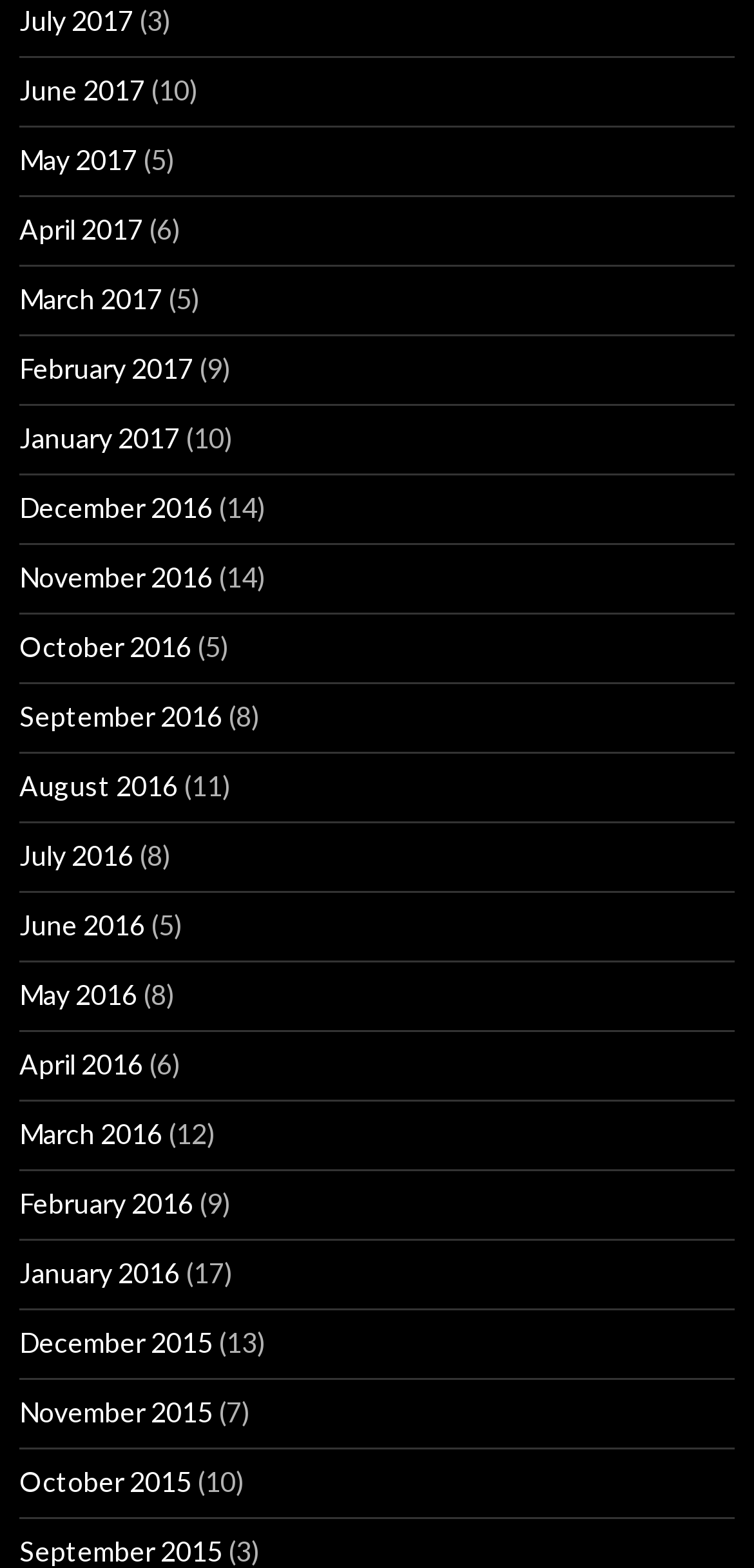Find the bounding box coordinates of the element's region that should be clicked in order to follow the given instruction: "View January 2016". The coordinates should consist of four float numbers between 0 and 1, i.e., [left, top, right, bottom].

[0.026, 0.801, 0.238, 0.822]